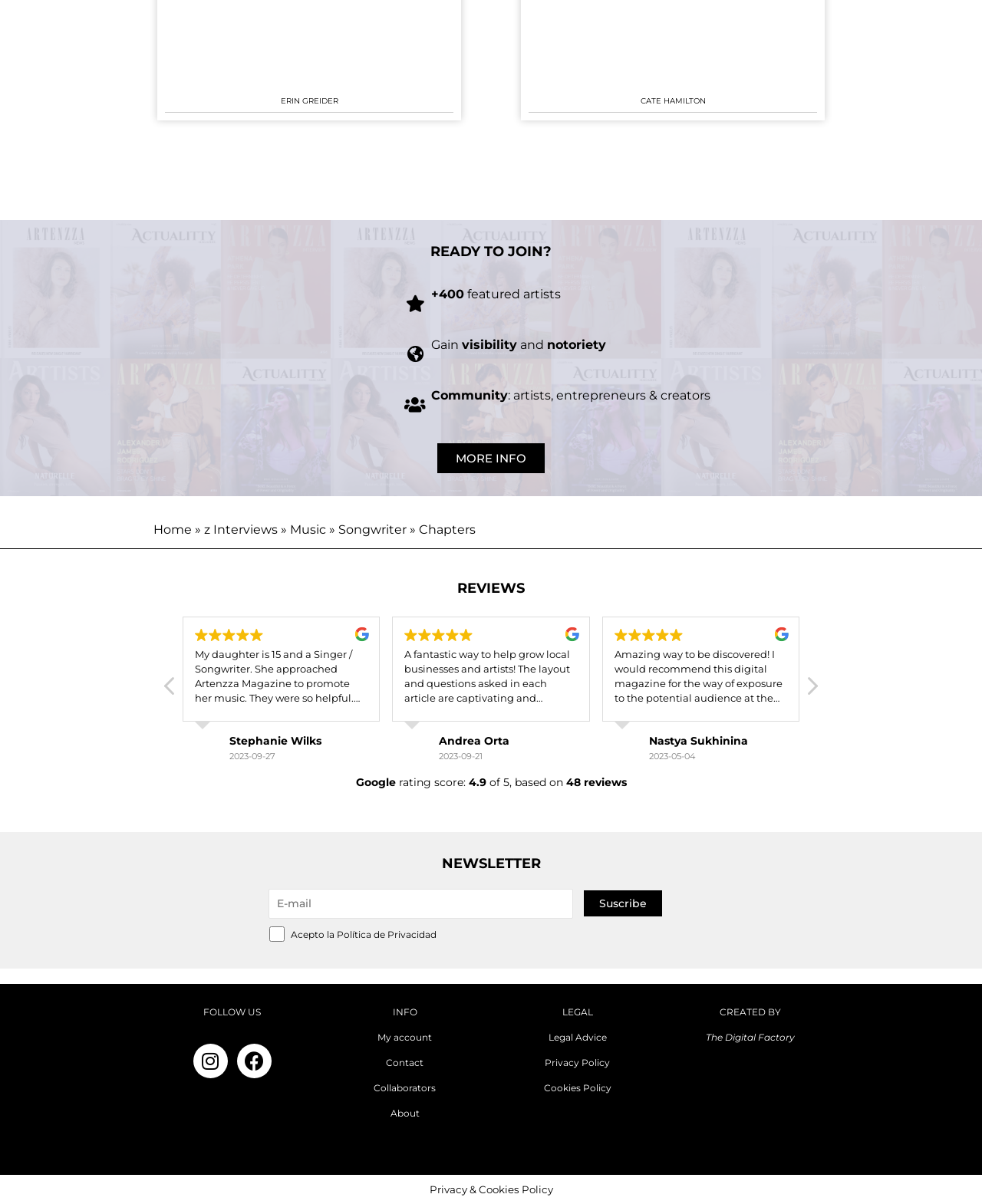Identify the bounding box coordinates necessary to click and complete the given instruction: "Follow on Instagram".

[0.196, 0.867, 0.232, 0.895]